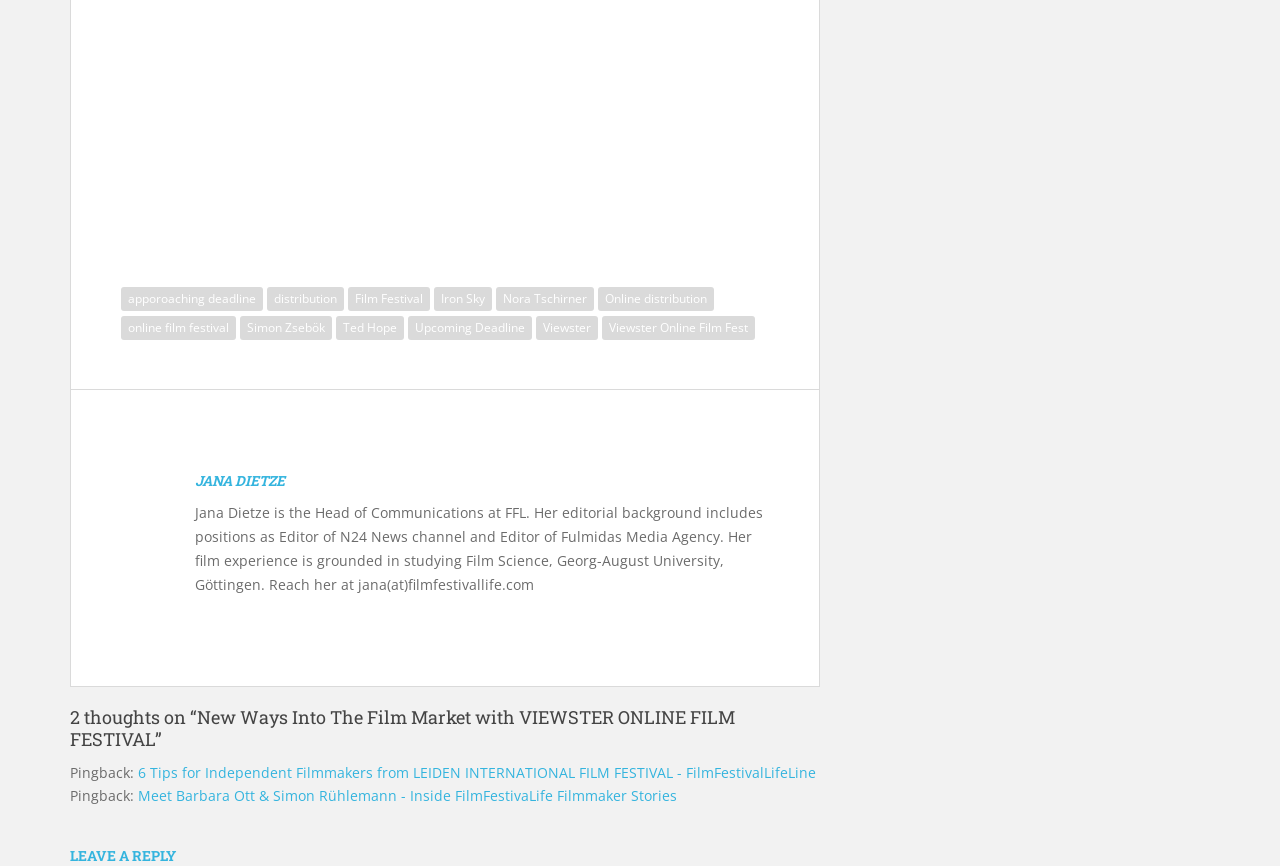Find the bounding box coordinates for the area that must be clicked to perform this action: "visit Viewster Online Film Fest".

[0.47, 0.365, 0.59, 0.393]